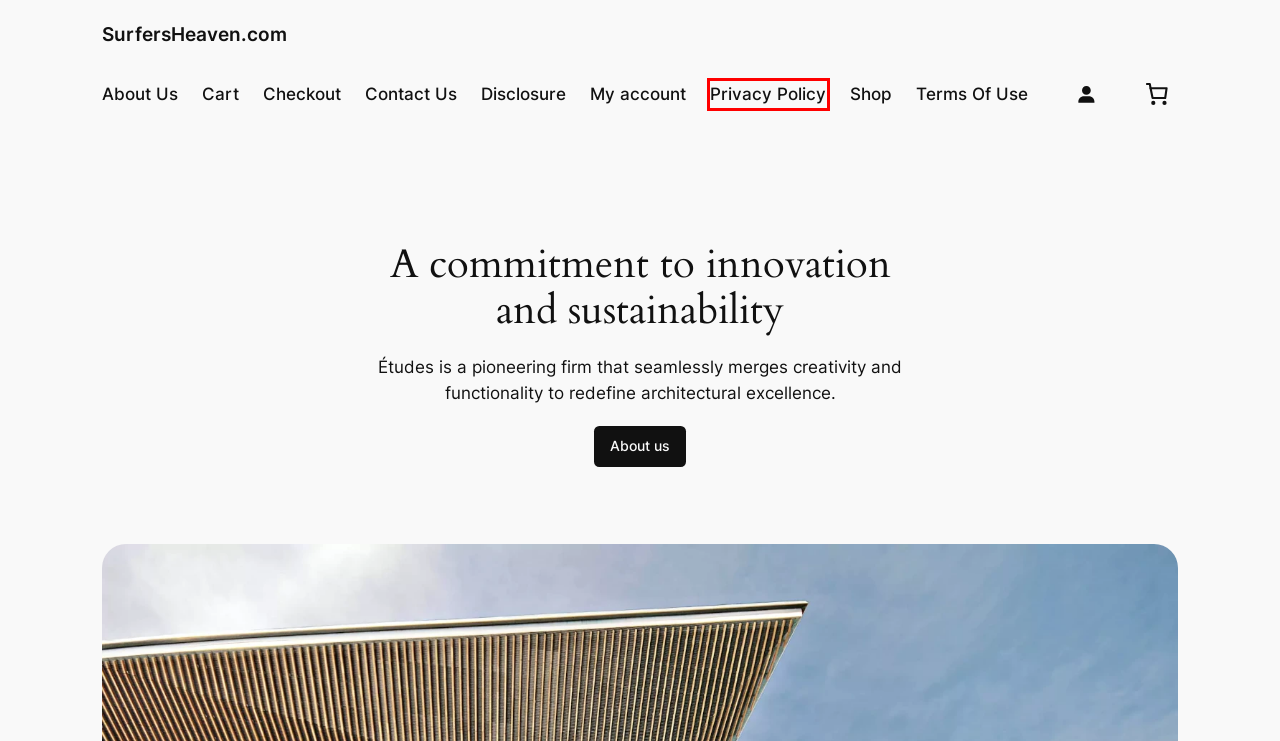You are presented with a screenshot of a webpage with a red bounding box. Select the webpage description that most closely matches the new webpage after clicking the element inside the red bounding box. The options are:
A. Privacy Policy - SurfersHeaven.com
B. SurfersHeaven.com - Ride the Waves. Discover the Best.
C. About Us - SurfersHeaven.com
D. Cart - SurfersHeaven.com
E. Terms Of Use - SurfersHeaven.com
F. My account - SurfersHeaven.com
G. Contact Us - SurfersHeaven.com
H. Shop - SurfersHeaven.com

A